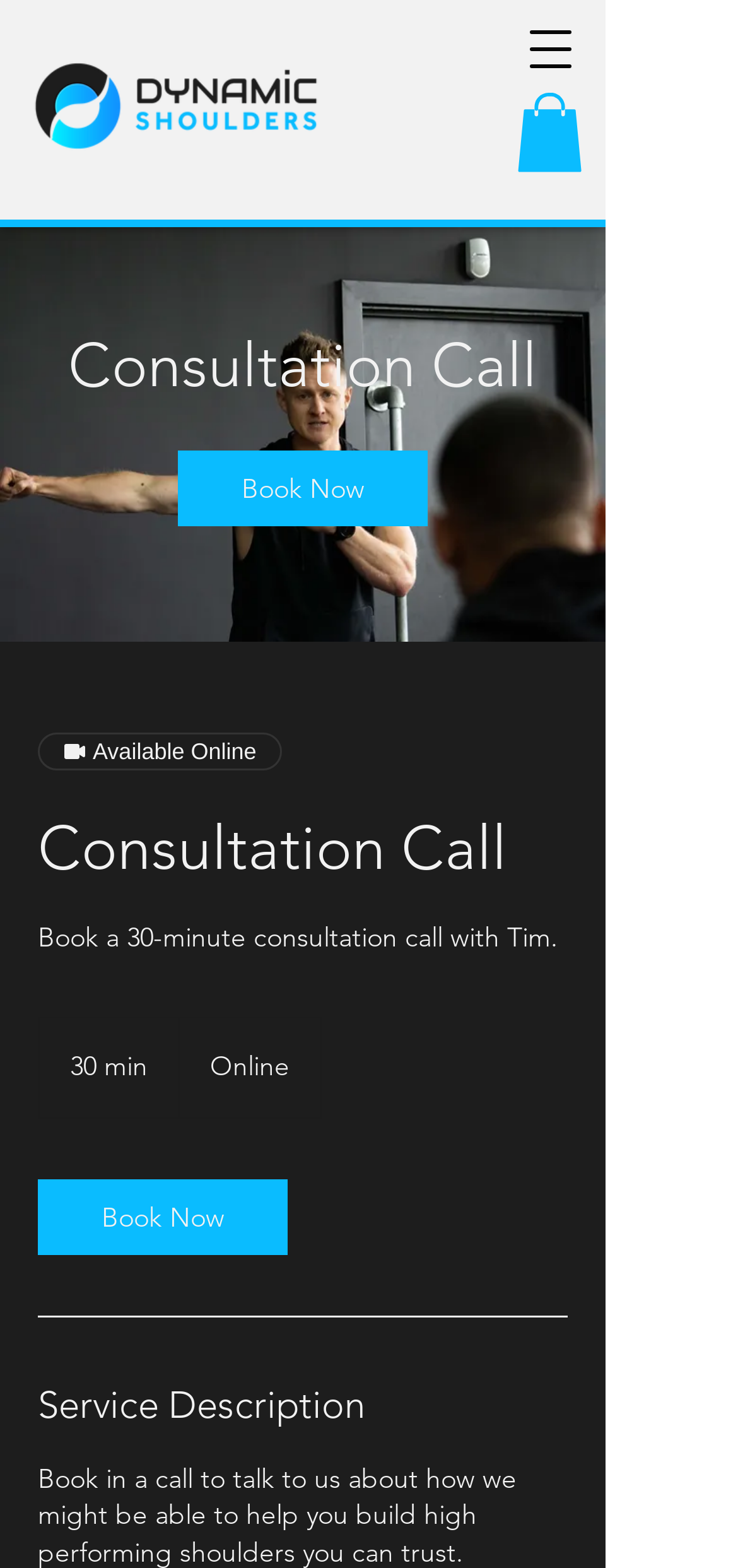Answer with a single word or phrase: 
How long does the consultation call last?

30 minutes